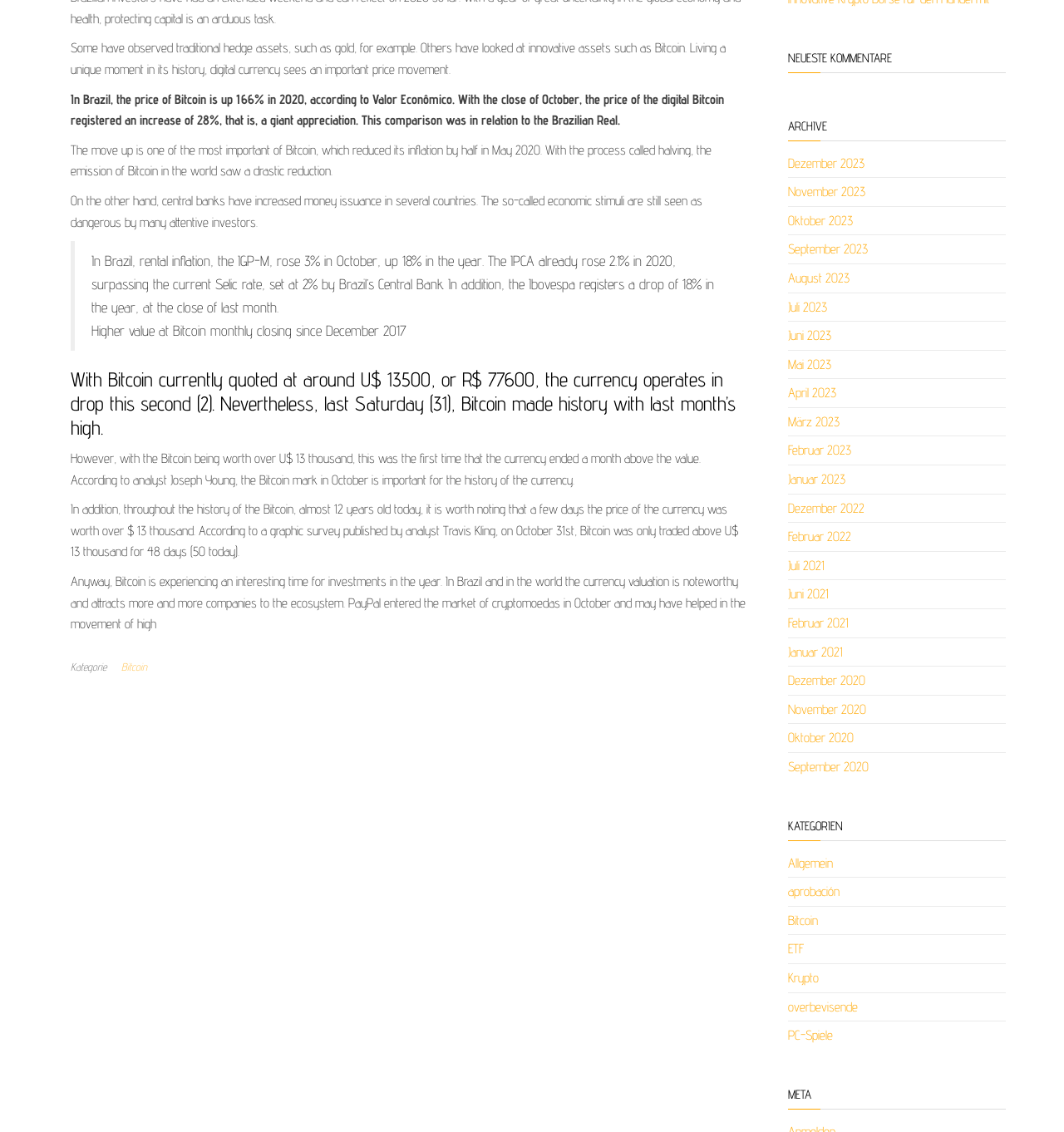Give the bounding box coordinates for the element described by: "Dezember 2023".

[0.74, 0.137, 0.812, 0.151]